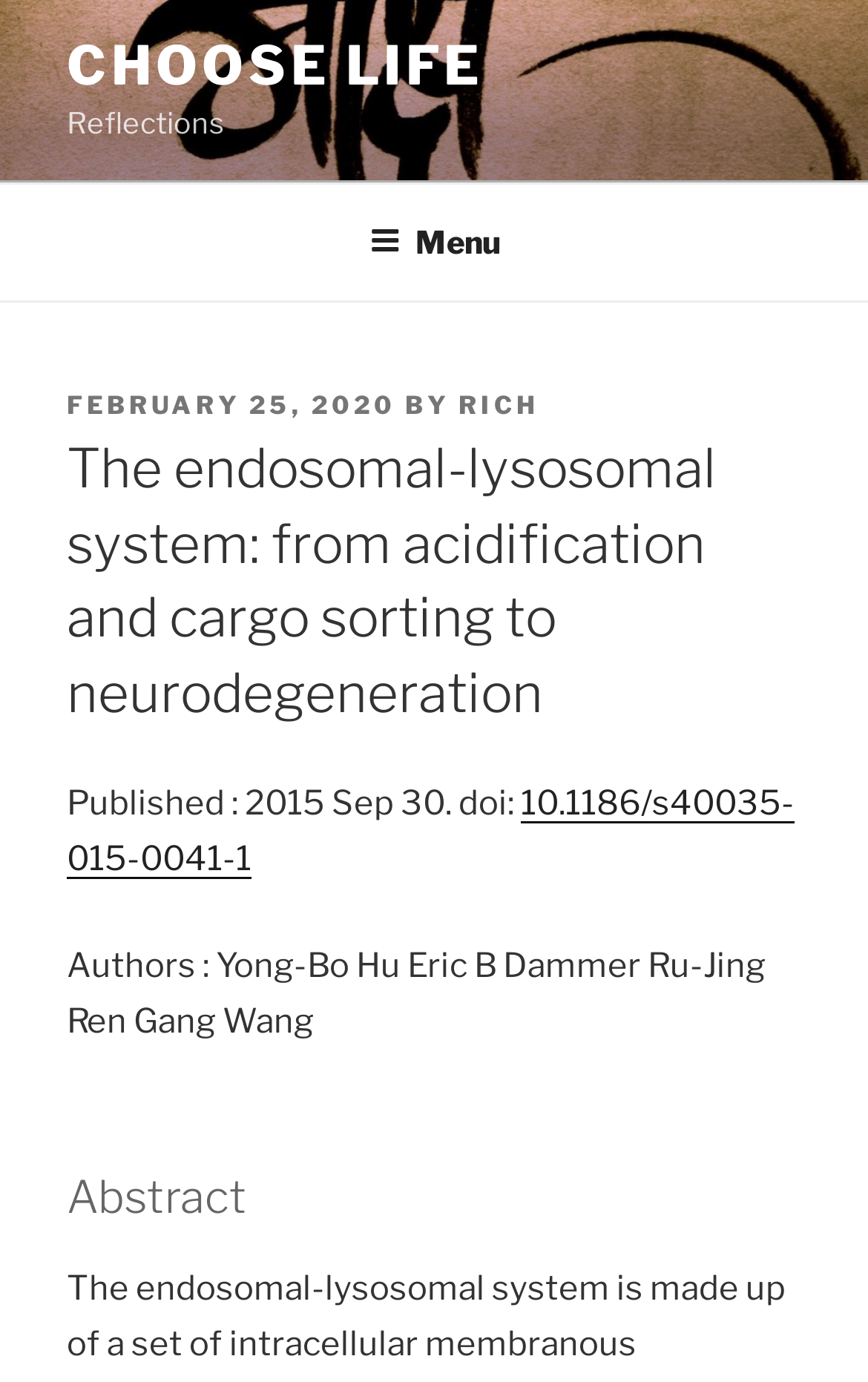Please provide a comprehensive answer to the question below using the information from the image: What is the DOI of the article?

I found the DOI of the article by looking at the link '10.1186/s40035-015-0041-1' which is located below the published date.